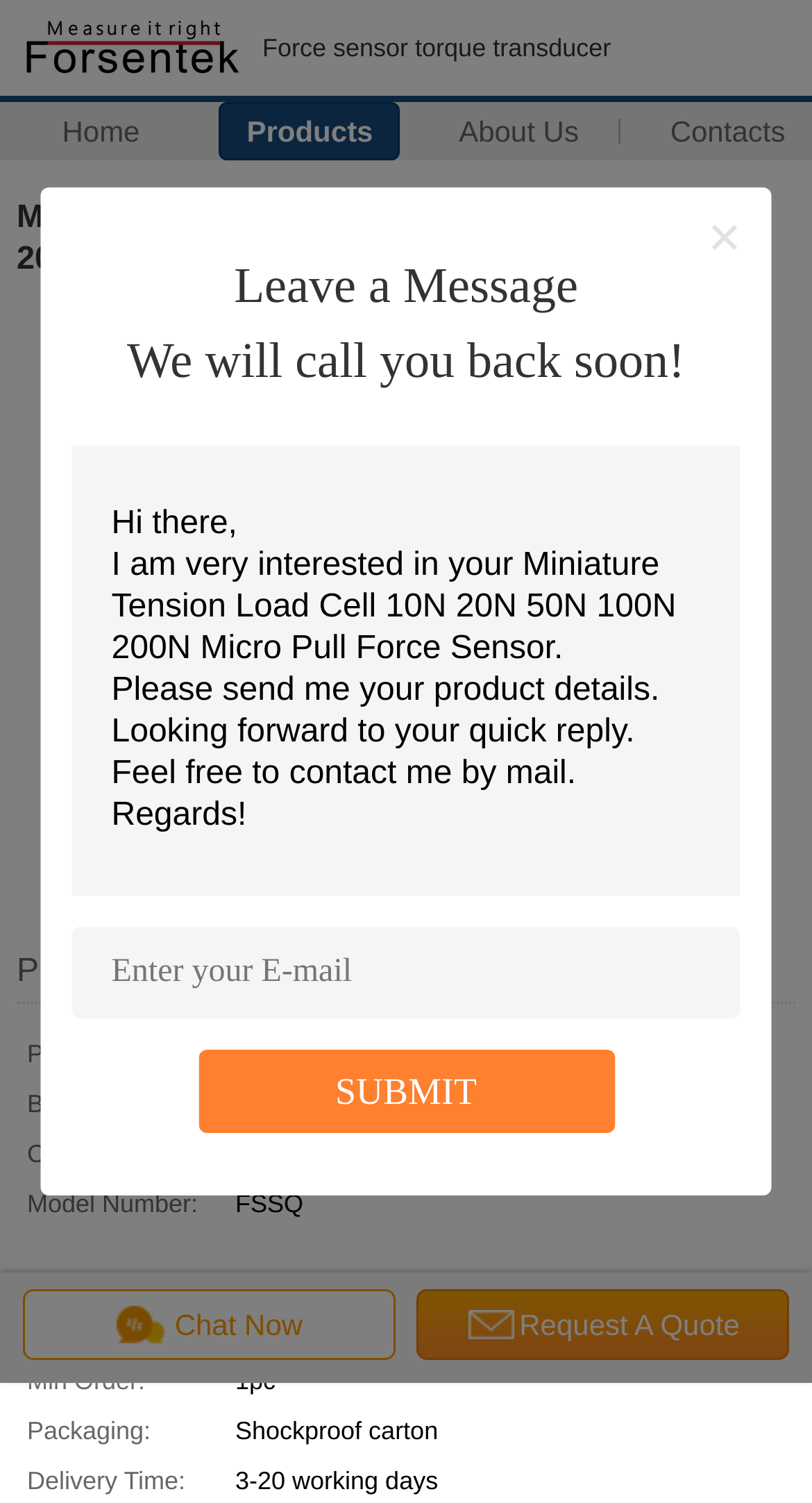Answer the following in one word or a short phrase: 
What is the minimum order quantity?

1pc